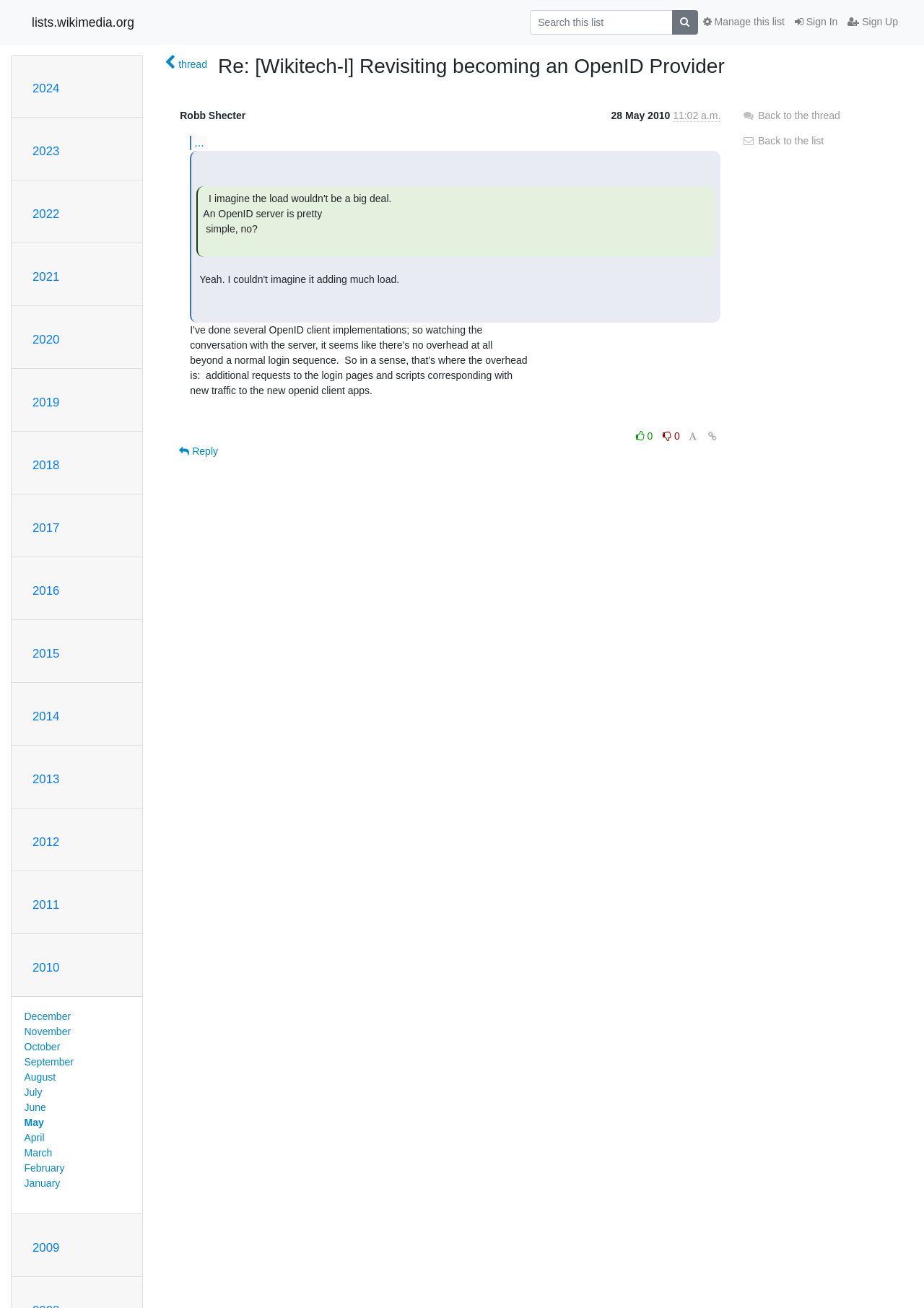Generate a comprehensive description of the webpage.

This webpage appears to be a discussion thread on a mailing list, specifically the Wikitech-l list on lists.wikimedia.org. At the top of the page, there is a search bar with a magnifying glass icon and a "Search this list" placeholder text. To the right of the search bar, there are links to sign in, sign up, and manage the list.

Below the search bar, there is a list of years, ranging from 2010 to 2014, and then from 2015 to 2024, each with a heading element. Underneath the years, there are links to specific months, from December to January.

The main content of the page is a discussion thread, with a heading that reads "Re: [Wikitech-l] Revisiting becoming an OpenID Provider". Below the heading, there is a table with information about the sender, Robb Shecter, including the date and time of the message, May 28, 2010, 11:02 a.m.

The message itself is not explicitly stated, but there are links to reply to the thread, display the message in a fixed font, and view the original message. There are also links to go back to the thread or the list at the bottom of the page. Additionally, there are several icons and buttons scattered throughout the page, including a thread icon, a sign-in icon, and a reply icon.